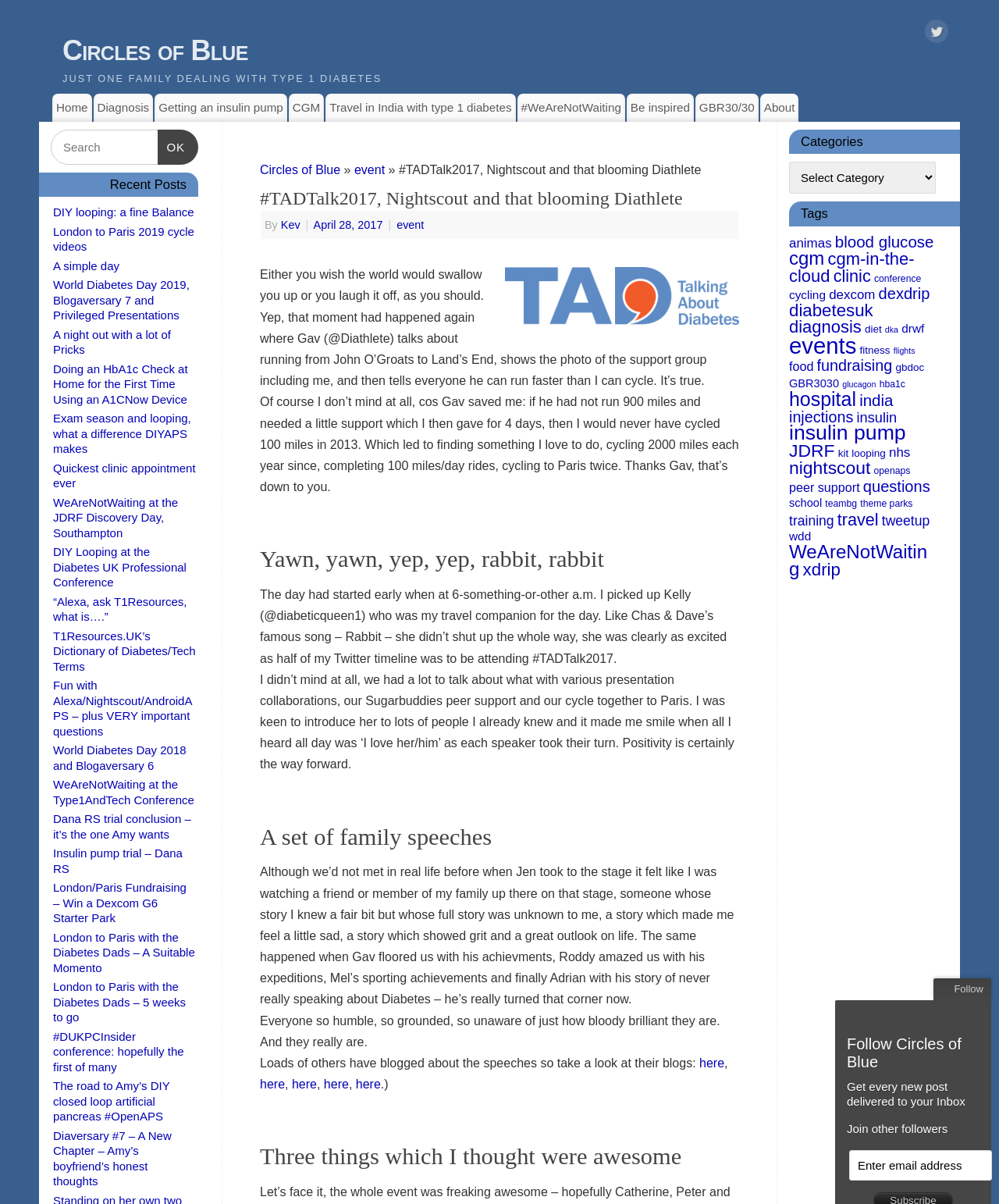Please look at the image and answer the question with a detailed explanation: How many categories are there?

I found a combobox element with the text 'Categories' and assumed it is a dropdown list of categories. Since there is only one combobox, I concluded that there is only one category.